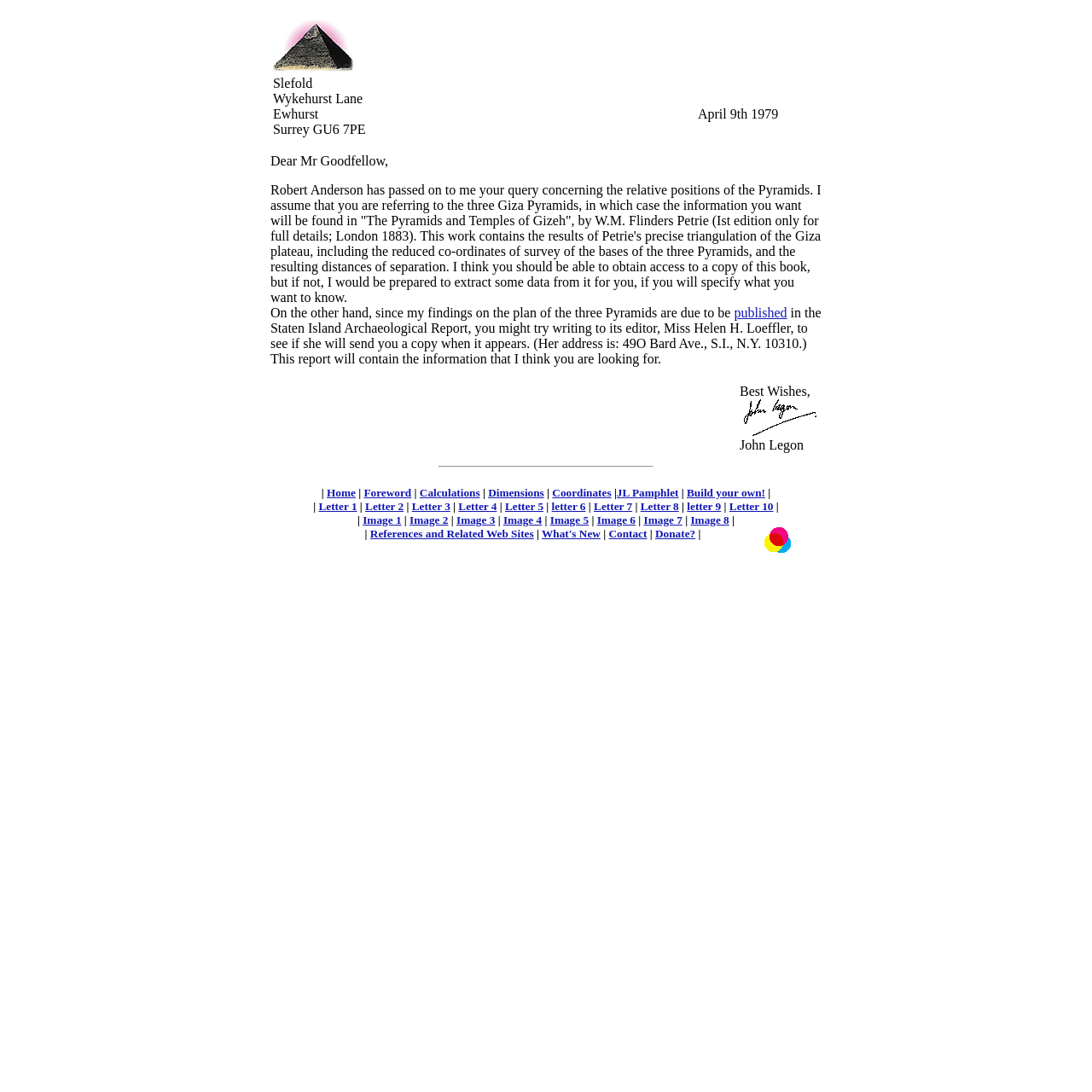Locate the bounding box coordinates of the clickable area to execute the instruction: "Read letter 1". Provide the coordinates as four float numbers between 0 and 1, represented as [left, top, right, bottom].

[0.292, 0.458, 0.327, 0.47]